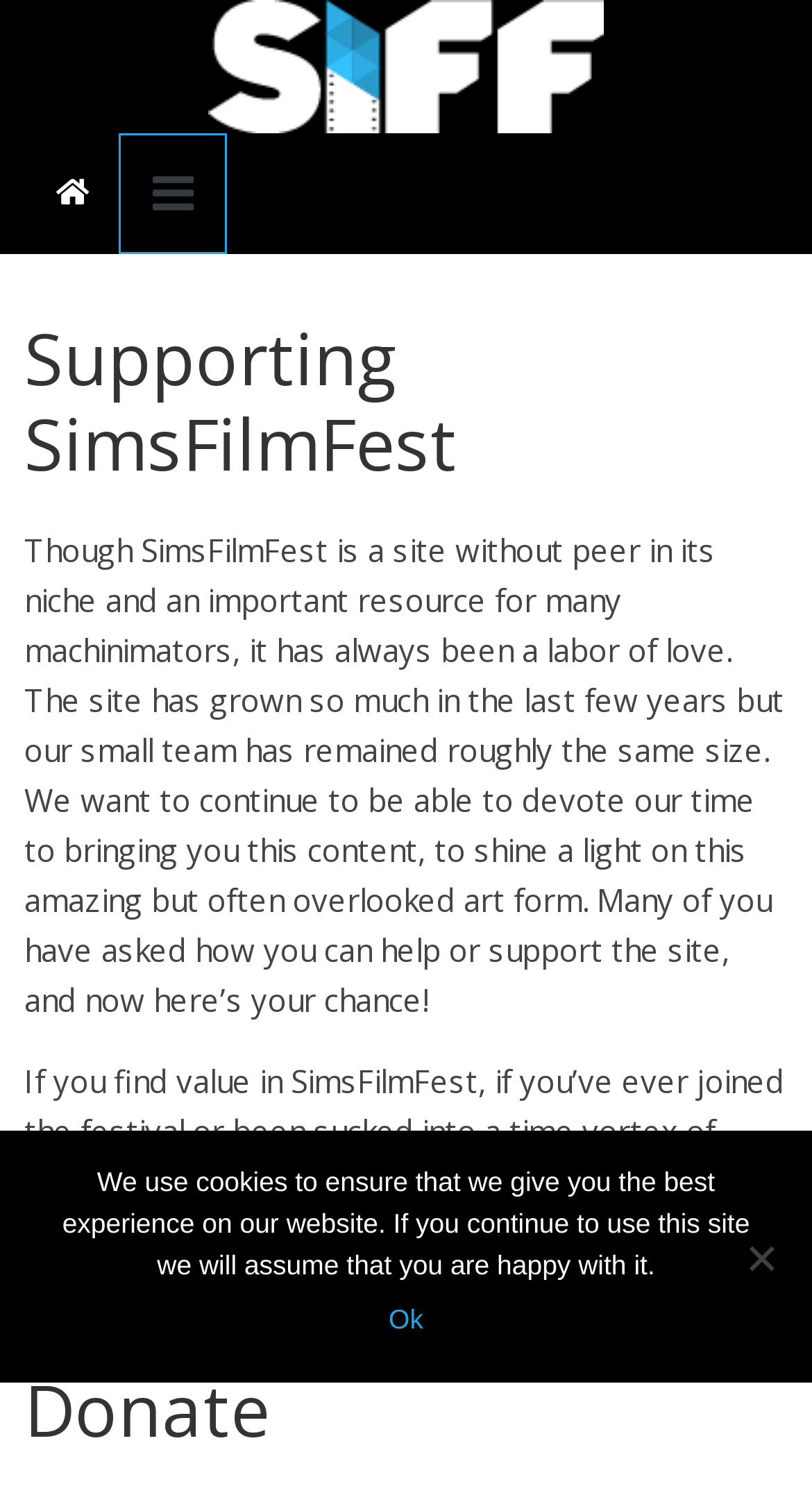Review the image closely and give a comprehensive answer to the question: What is the relationship between SimsFilmFest and the festival?

Based on the webpage content, SimsFilmFest is the site that supports the festival, and users who have joined the festival are encouraged to support the site.